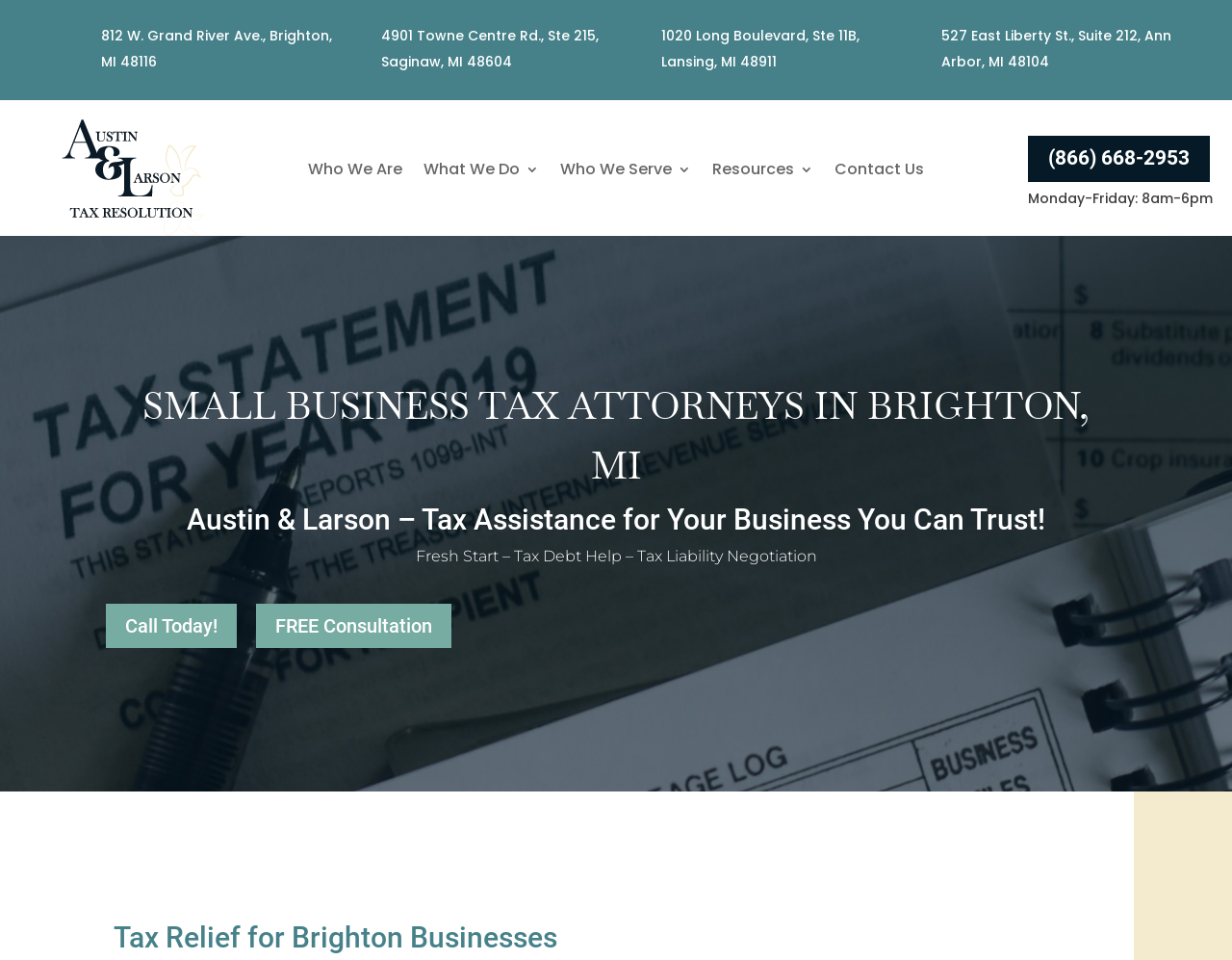Write an exhaustive caption that covers the webpage's main aspects.

The webpage appears to be a professional services website, specifically for a tax attorney firm in Brighton, Michigan. 

At the top of the page, there are four address locations listed, each with a corresponding icon, situated side by side. The addresses are in Brighton, Saginaw, Lansing, and Ann Arbor, Michigan. 

Below the addresses, there is a section with a logo and an image. 

The main content area is divided into sections, with a prominent heading that reads "SMALL BUSINESS TAX ATTORNEYS IN BRIGHTON, MI" and a subheading that says "Austin & Larson – Tax Assistance for Your Business You Can Trust!". 

There are five navigation links situated horizontally, labeled "Who We Are", "What We Do 3", "Who We Serve 3", "Resources 3", and "Contact Us". 

On the right side of the page, there is a call-to-action section with a phone number, business hours, and two prominent buttons labeled "Call Today!" and "FREE Consultation". 

Additionally, there is a brief description of the services offered, mentioning "Fresh Start – Tax Debt Help – Tax Liability Negotiation".